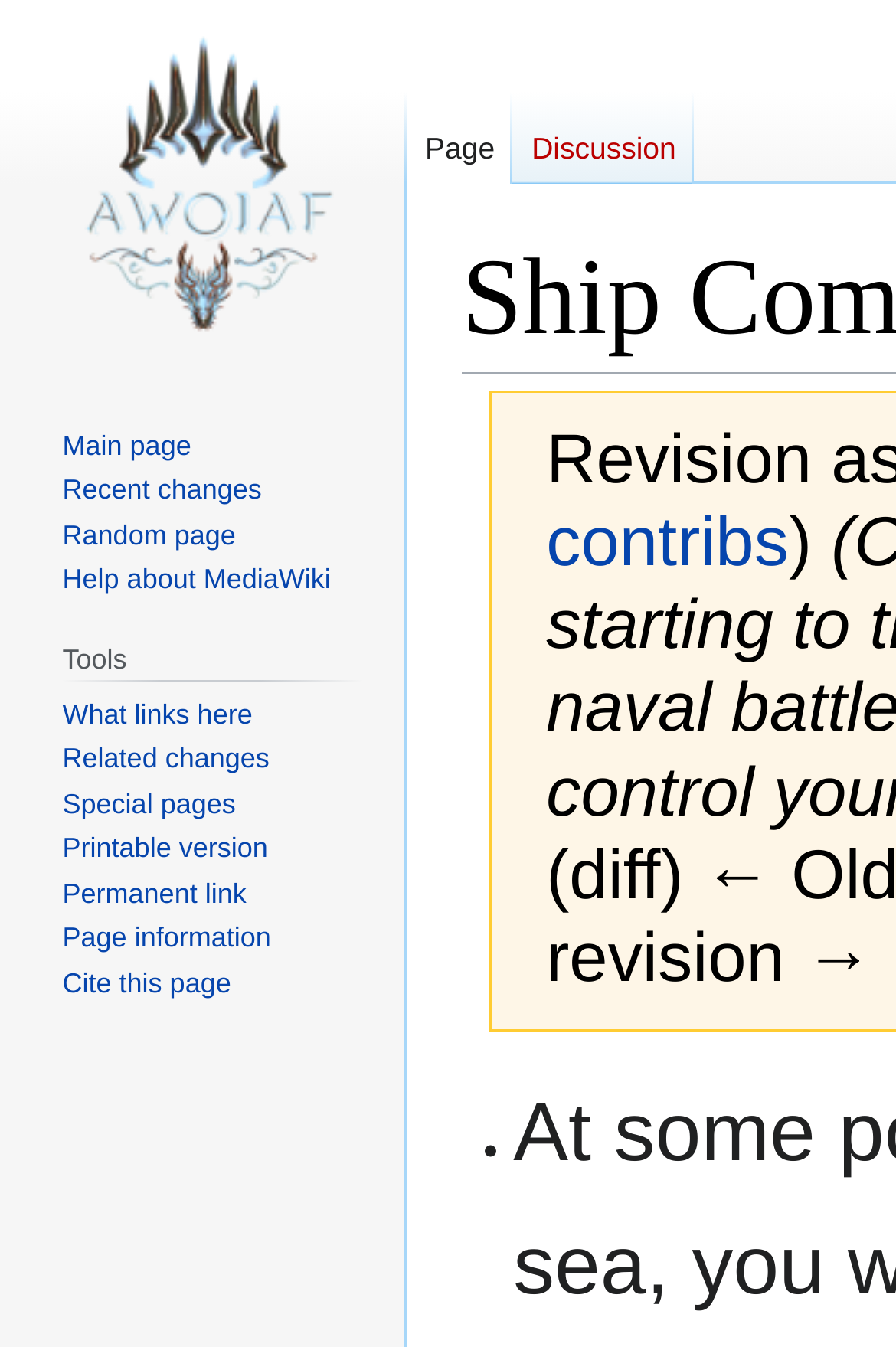Please identify the bounding box coordinates of the clickable element to fulfill the following instruction: "Go to page discussion". The coordinates should be four float numbers between 0 and 1, i.e., [left, top, right, bottom].

[0.573, 0.068, 0.775, 0.136]